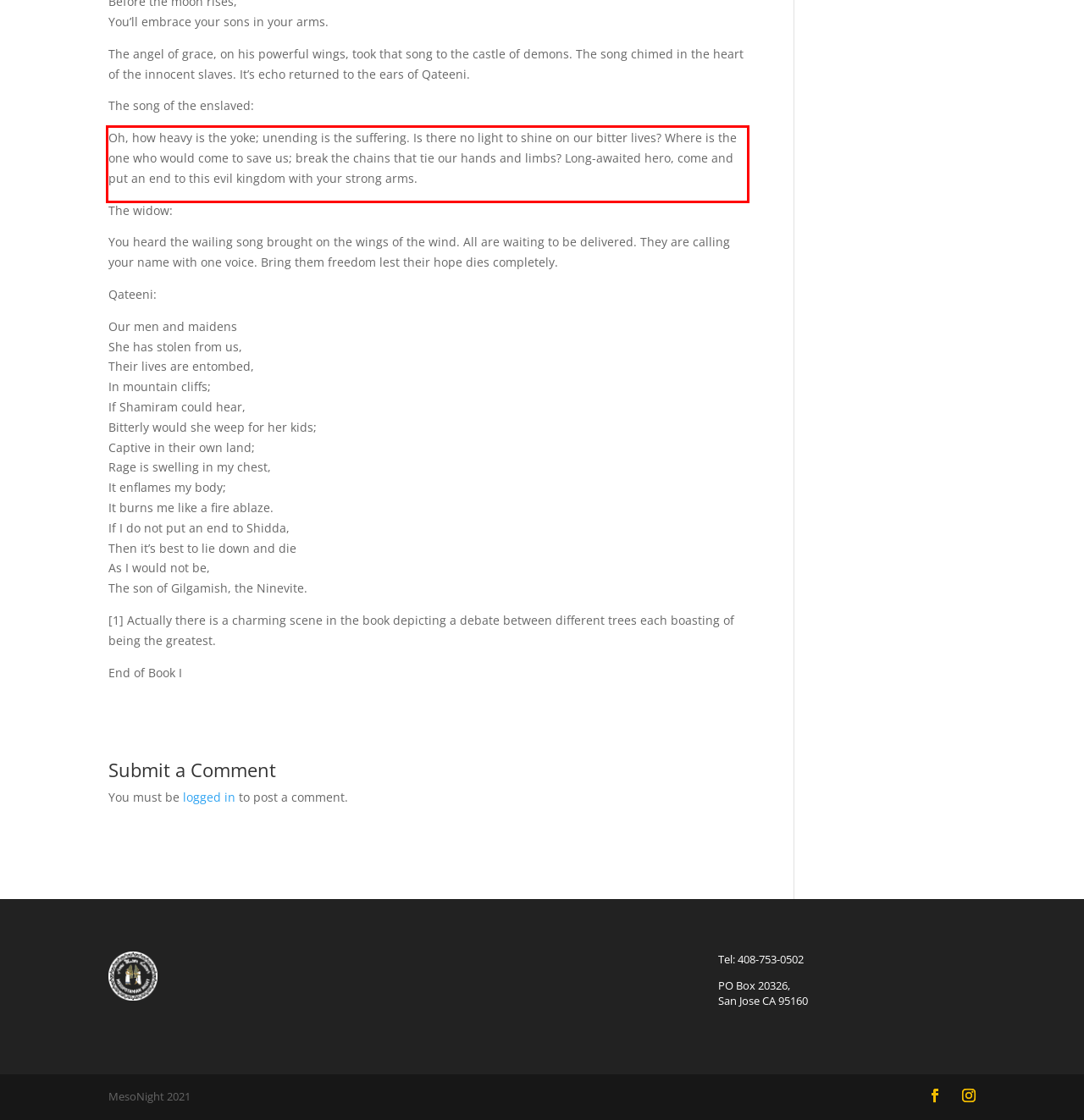The screenshot provided shows a webpage with a red bounding box. Apply OCR to the text within this red bounding box and provide the extracted content.

Oh, how heavy is the yoke; unending is the suffering. Is there no light to shine on our bitter lives? Where is the one who would come to save us; break the chains that tie our hands and limbs? Long-awaited hero, come and put an end to this evil kingdom with your strong arms.